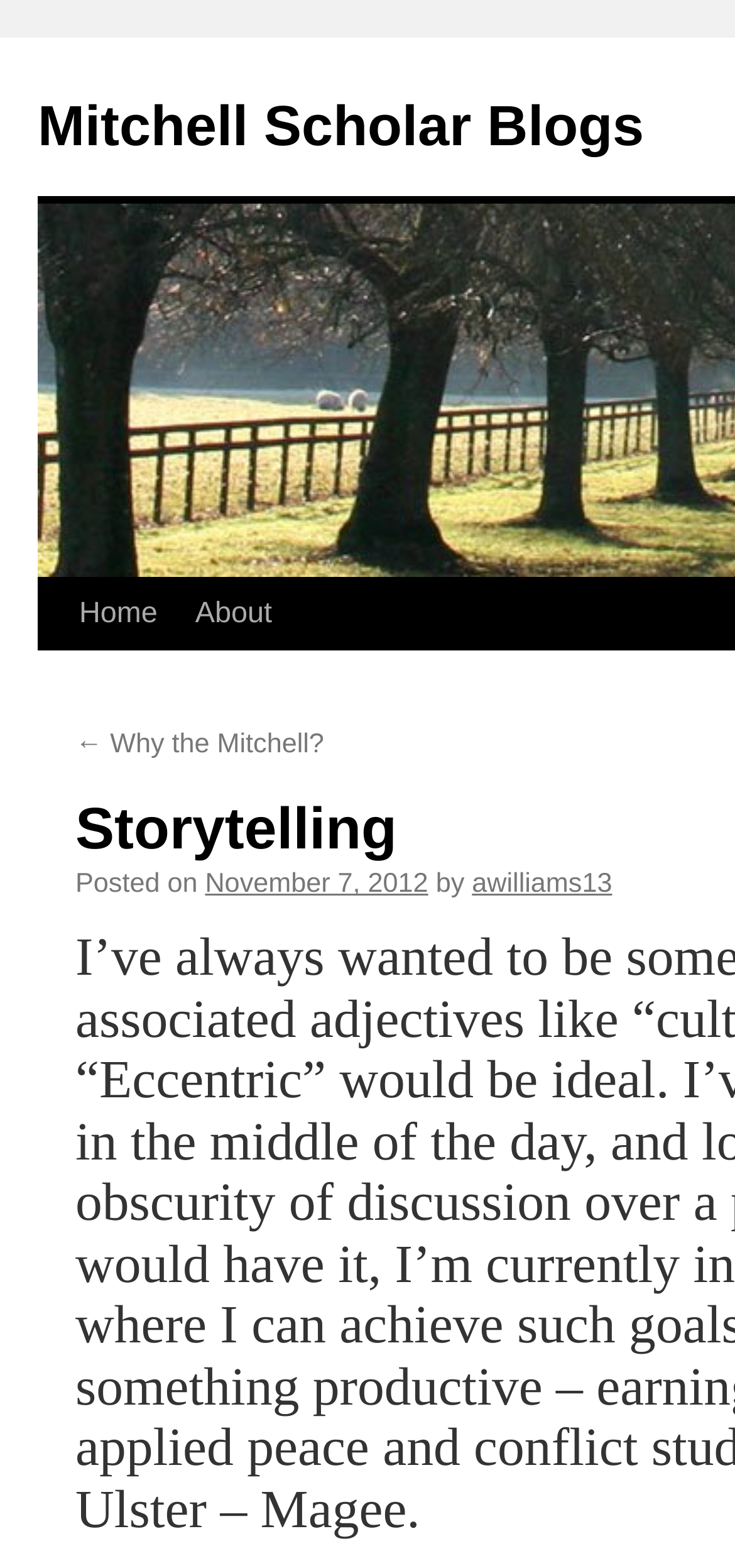From the element description About, predict the bounding box coordinates of the UI element. The coordinates must be specified in the format (top-left x, top-left y, bottom-right x, bottom-right y) and should be within the 0 to 1 range.

[0.222, 0.369, 0.361, 0.415]